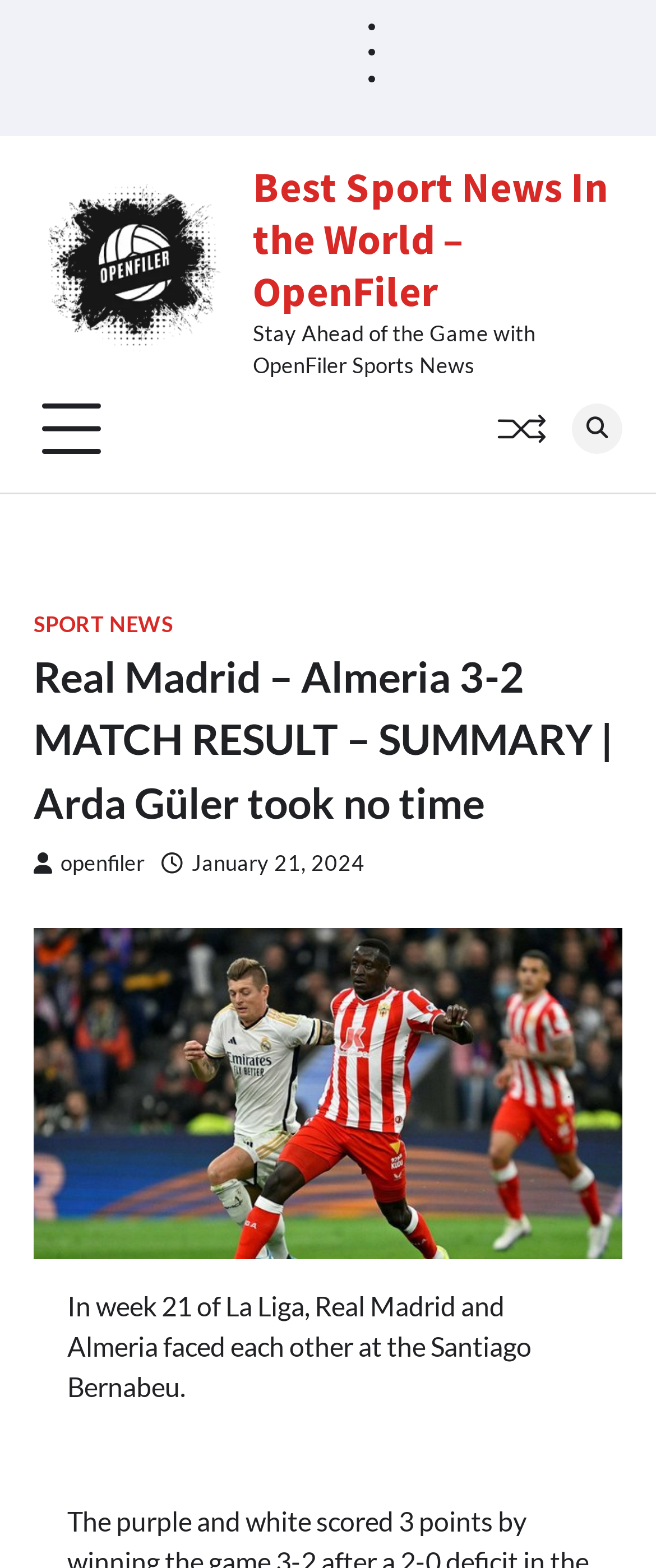Predict the bounding box of the UI element based on this description: "January 21, 2024".

[0.246, 0.543, 0.556, 0.559]